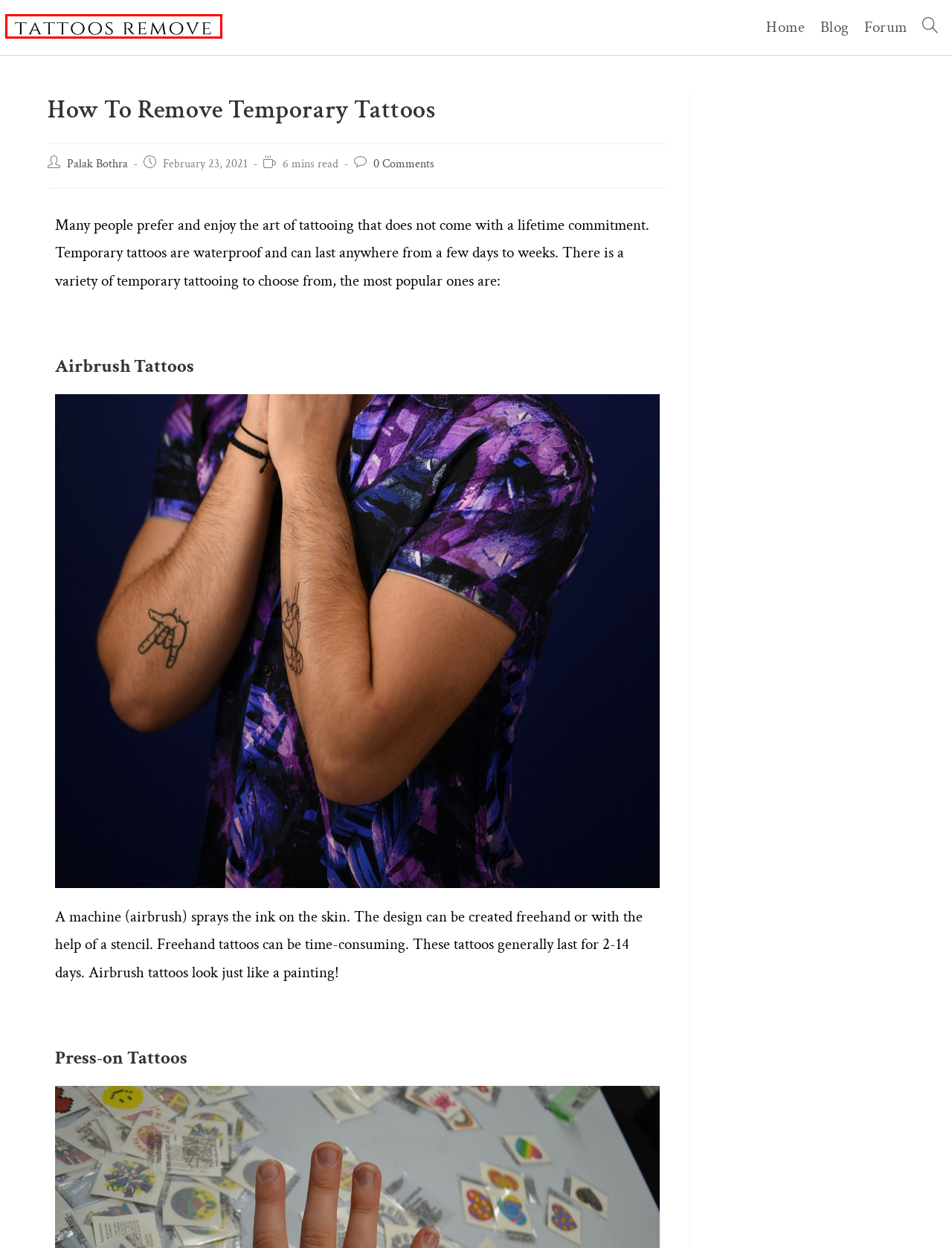You are looking at a screenshot of a webpage with a red bounding box around an element. Determine the best matching webpage description for the new webpage resulting from clicking the element in the red bounding box. Here are the descriptions:
A. Tattoos Remove – We've got you (un)covered.
B. Palak Bothra – Tattoos Remove
C. Saline Tattoo Removal – Tattoos Remove
D. Everything You Need To Know Before Getting A Tattoo Removed – Tattoos Remove
E. Blog – Tattoos Remove
F. Best Tattoo Removal in Houston – Tattoos Remove
G. Forum – Tattoos Remove
H. Color Tattoo Removal – Tattoos Remove

A